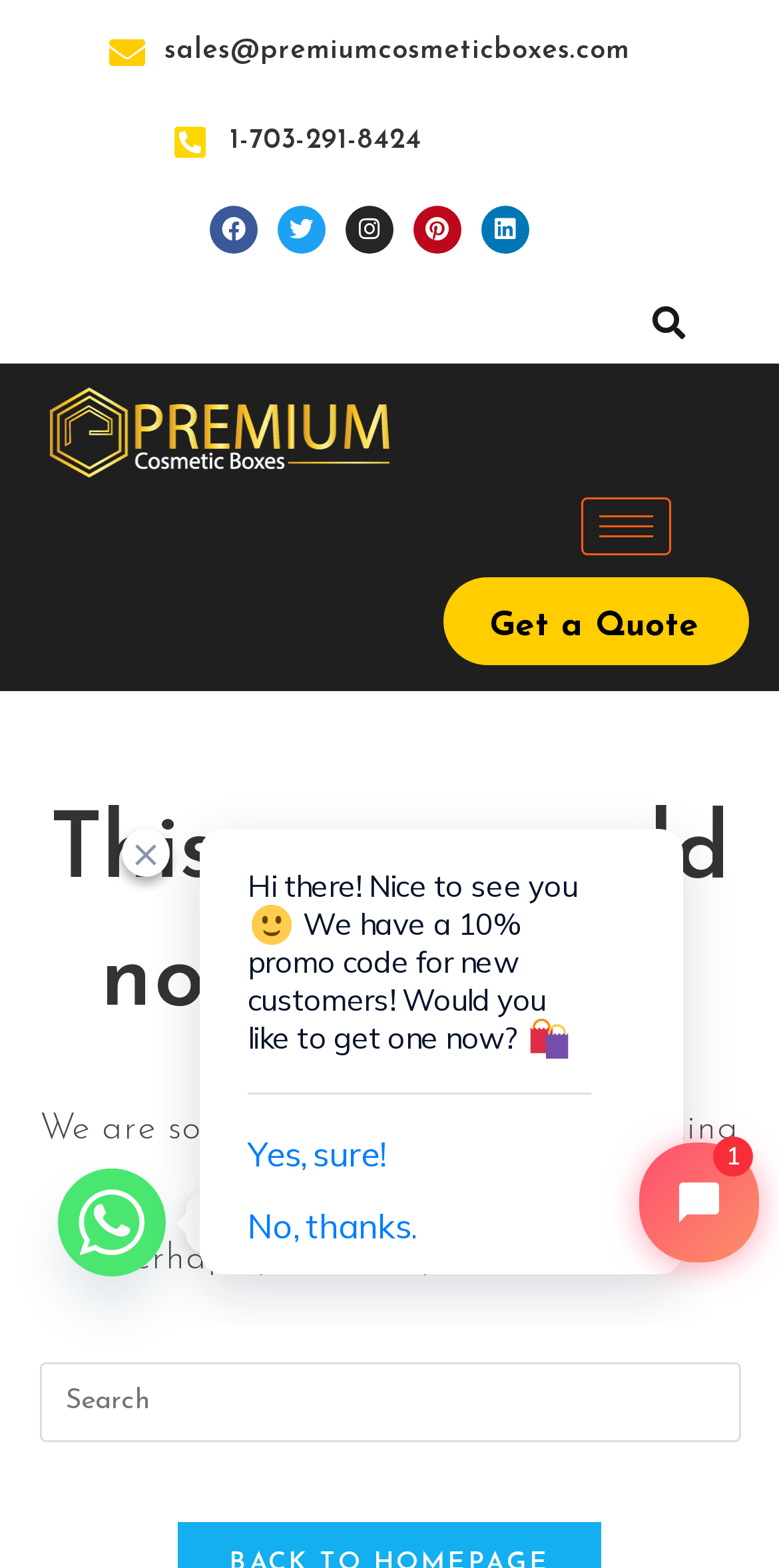Can you find the bounding box coordinates for the element that needs to be clicked to execute this instruction: "Open Facebook page"? The coordinates should be given as four float numbers between 0 and 1, i.e., [left, top, right, bottom].

[0.269, 0.132, 0.331, 0.162]